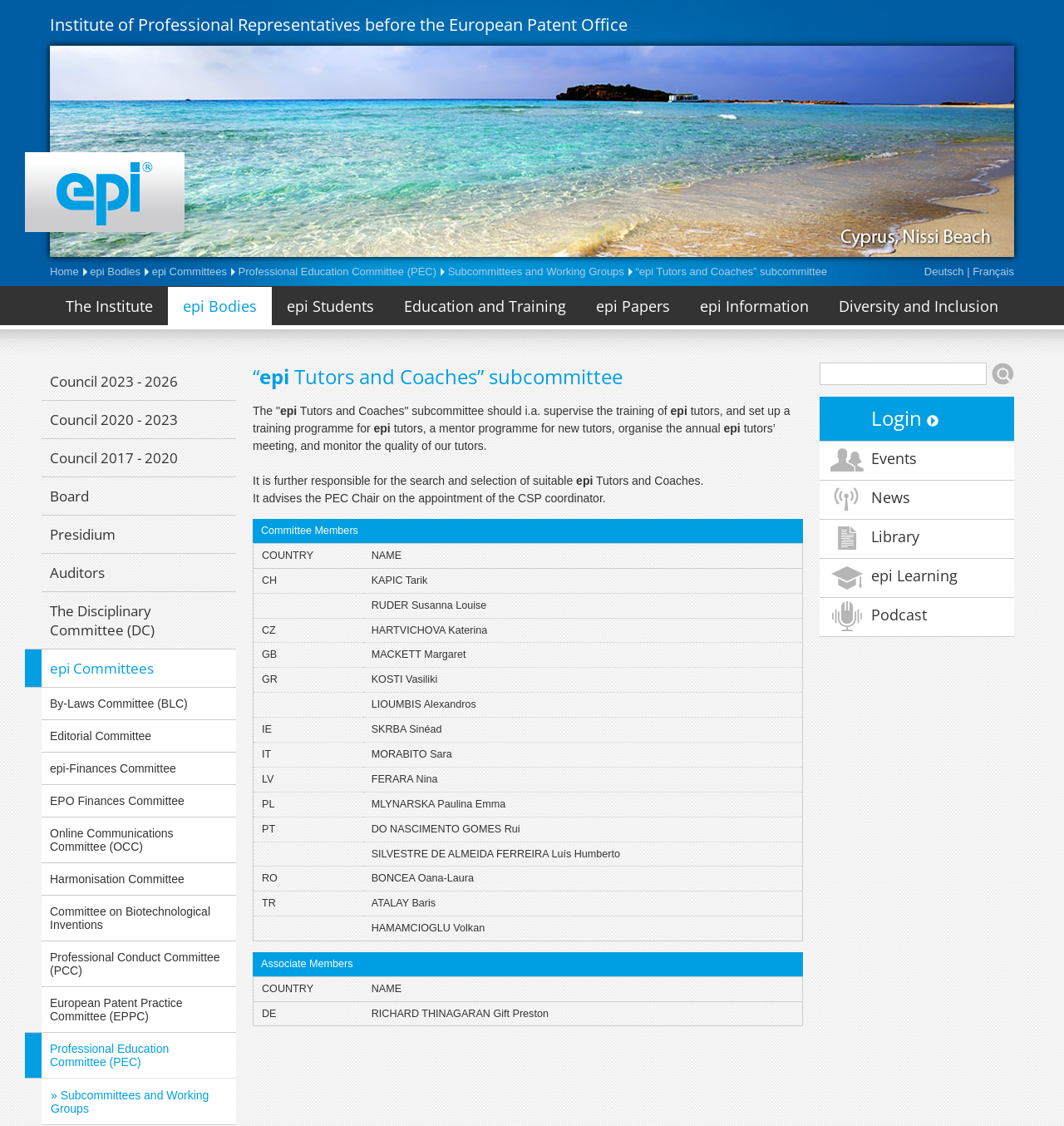Determine the bounding box coordinates of the clickable region to carry out the instruction: "View the 'Committee Members' table".

[0.238, 0.461, 0.755, 0.836]